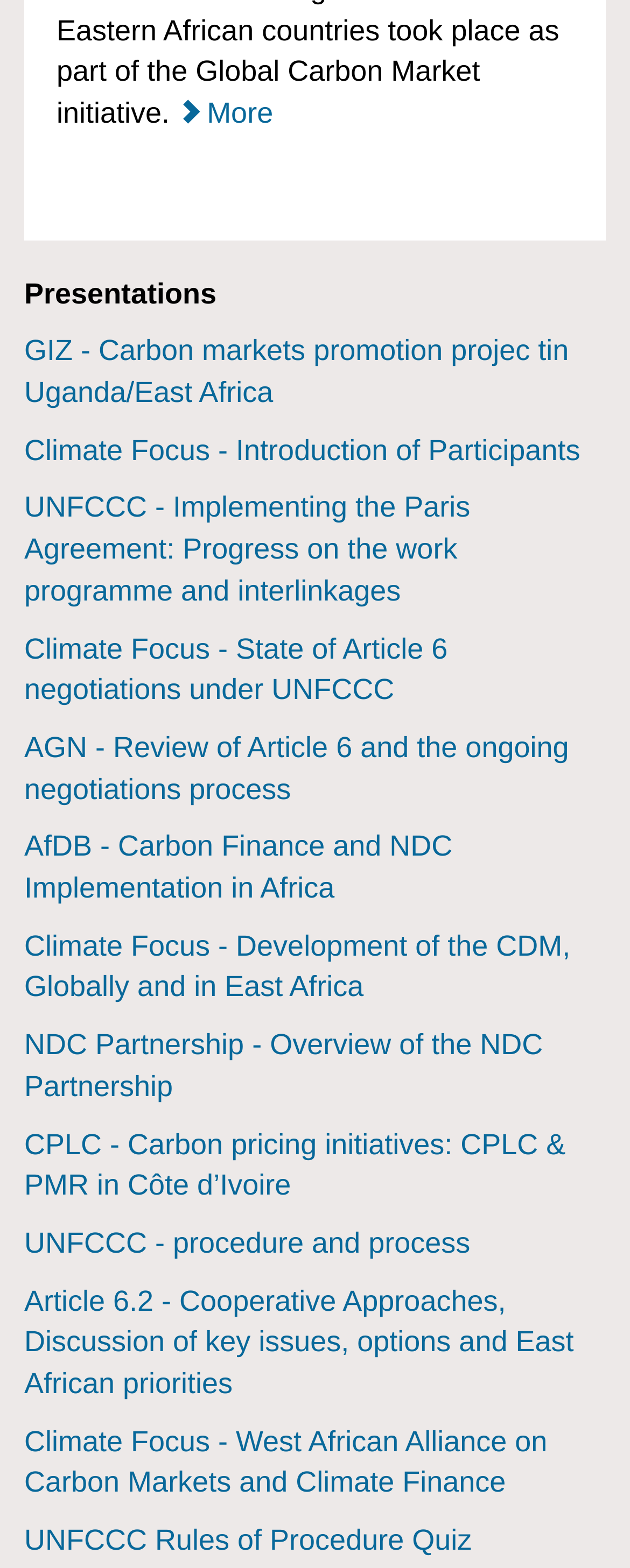Locate the bounding box coordinates of the area that needs to be clicked to fulfill the following instruction: "Click More". The coordinates should be in the format of four float numbers between 0 and 1, namely [left, top, right, bottom].

[0.323, 0.06, 0.433, 0.086]